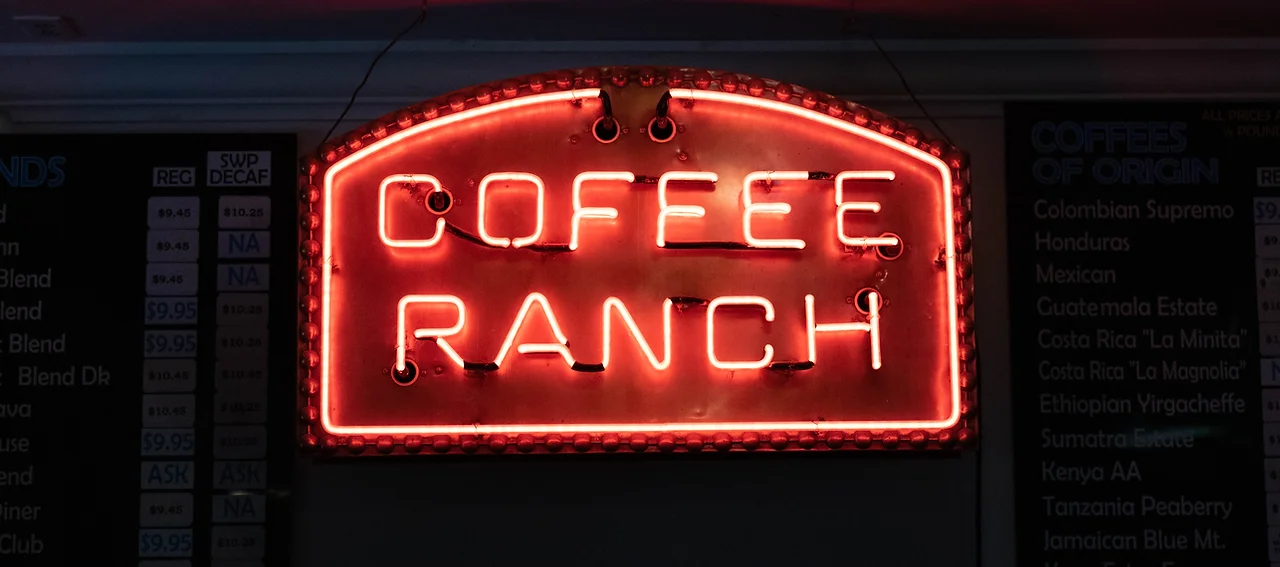What is visible in the background of the image?
Using the visual information from the image, give a one-word or short-phrase answer.

A dark wall